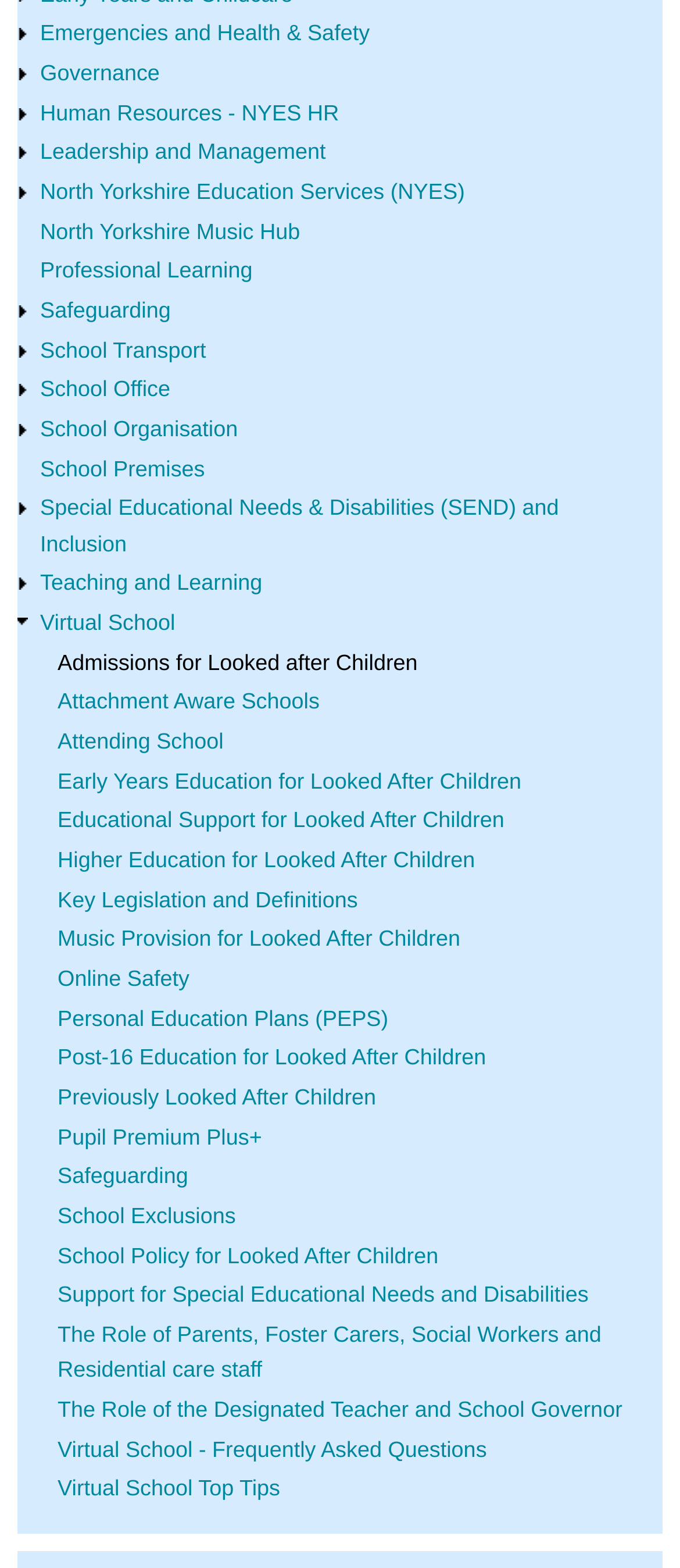Provide a short answer using a single word or phrase for the following question: 
What is the purpose of the Virtual School?

Support for Looked After Children